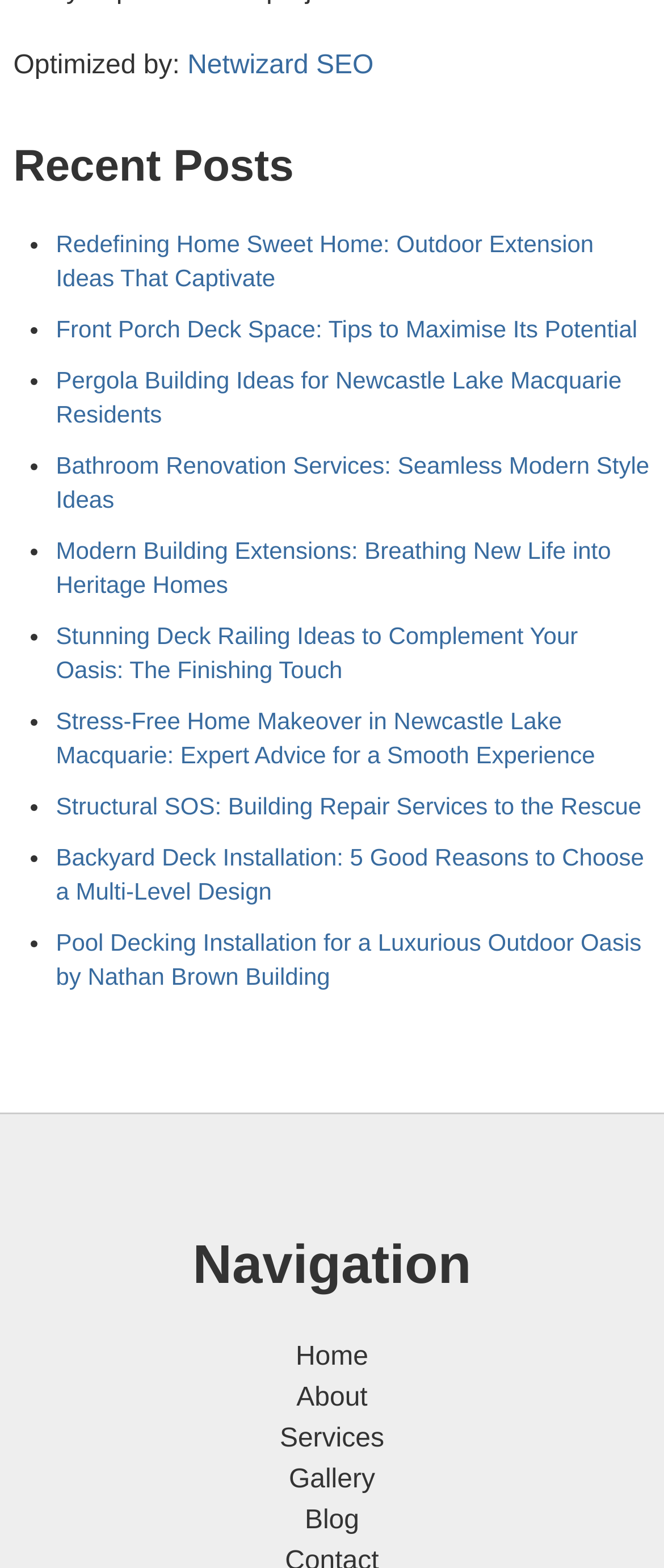Predict the bounding box for the UI component with the following description: "Services".

[0.421, 0.909, 0.579, 0.927]